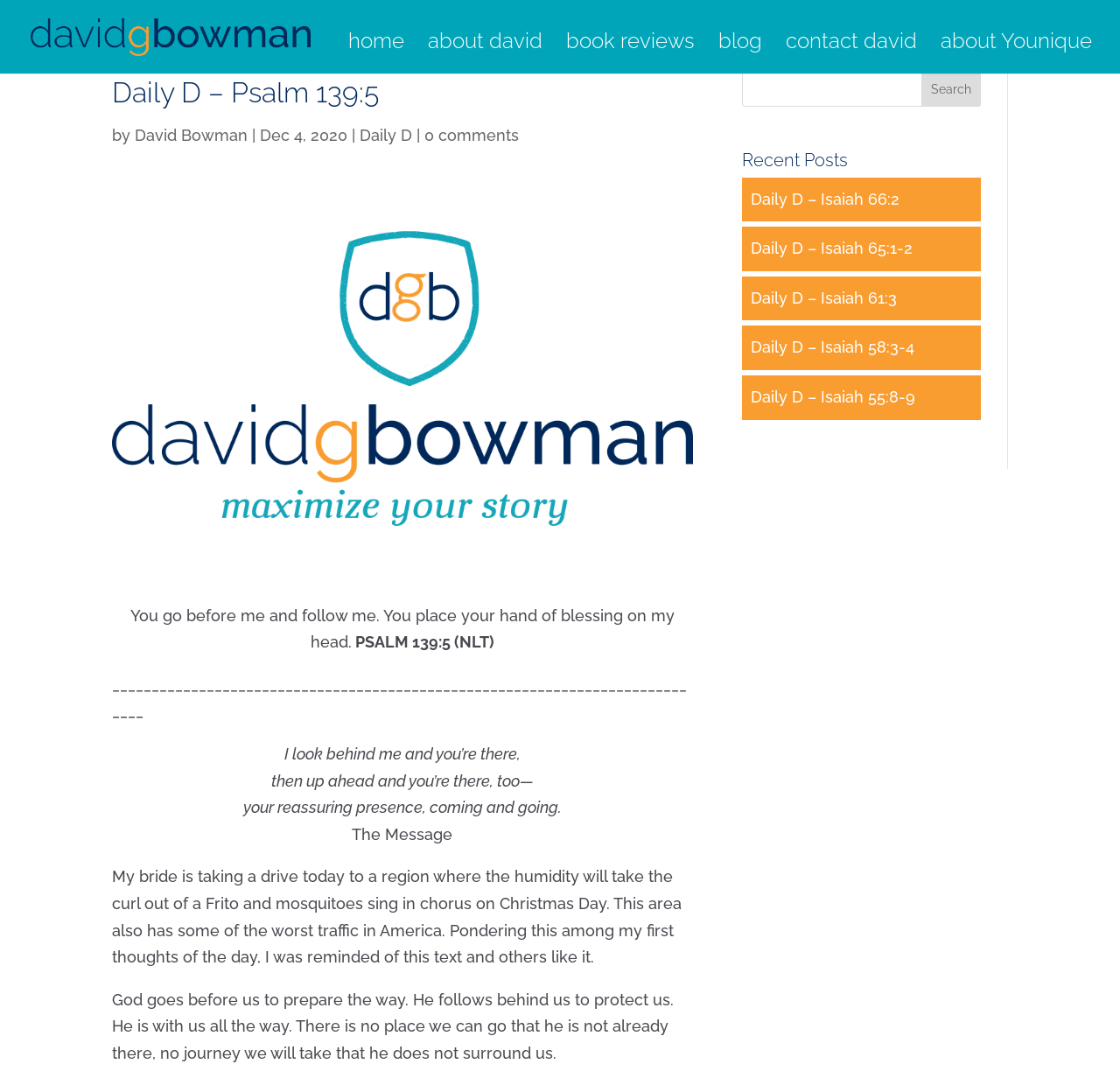Determine the main heading of the webpage and generate its text.

Daily D – Psalm 139:5